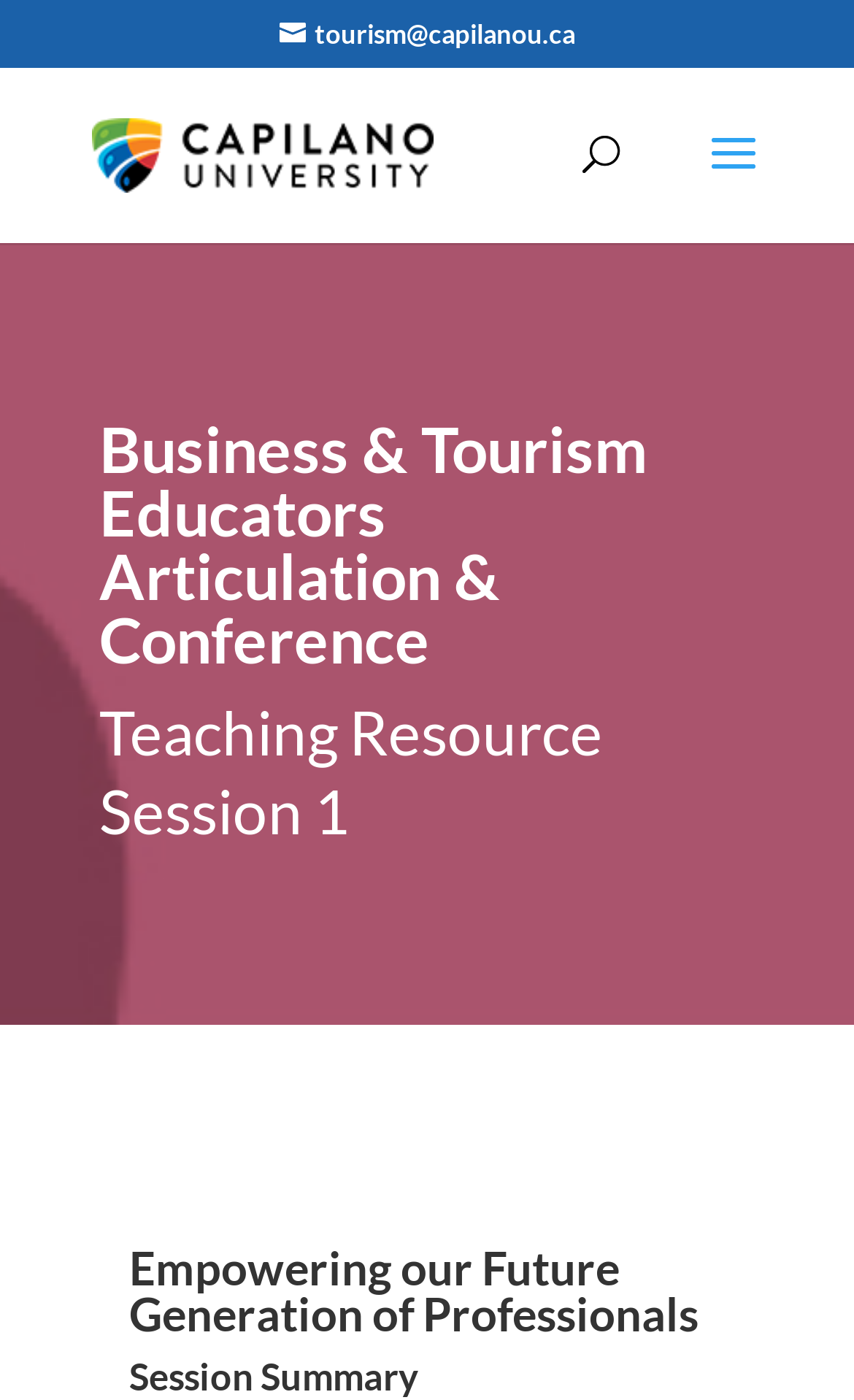Given the description: "tourism@capilanou.ca", determine the bounding box coordinates of the UI element. The coordinates should be formatted as four float numbers between 0 and 1, [left, top, right, bottom].

[0.327, 0.013, 0.673, 0.036]